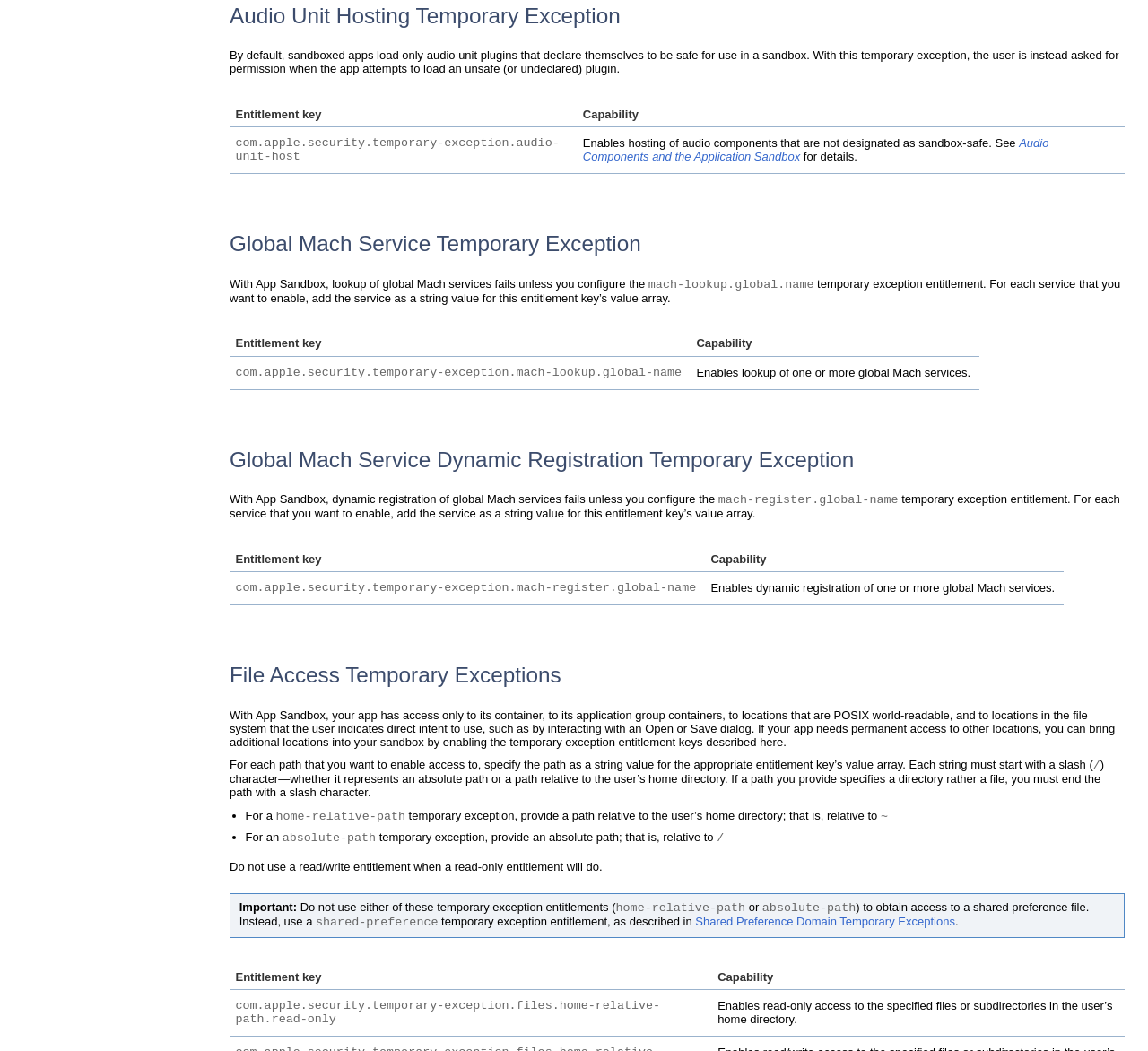Bounding box coordinates must be specified in the format (top-left x, top-left y, bottom-right x, bottom-right y). All values should be floating point numbers between 0 and 1. What are the bounding box coordinates of the UI element described as: Bug Reporter

[0.521, 0.62, 0.572, 0.63]